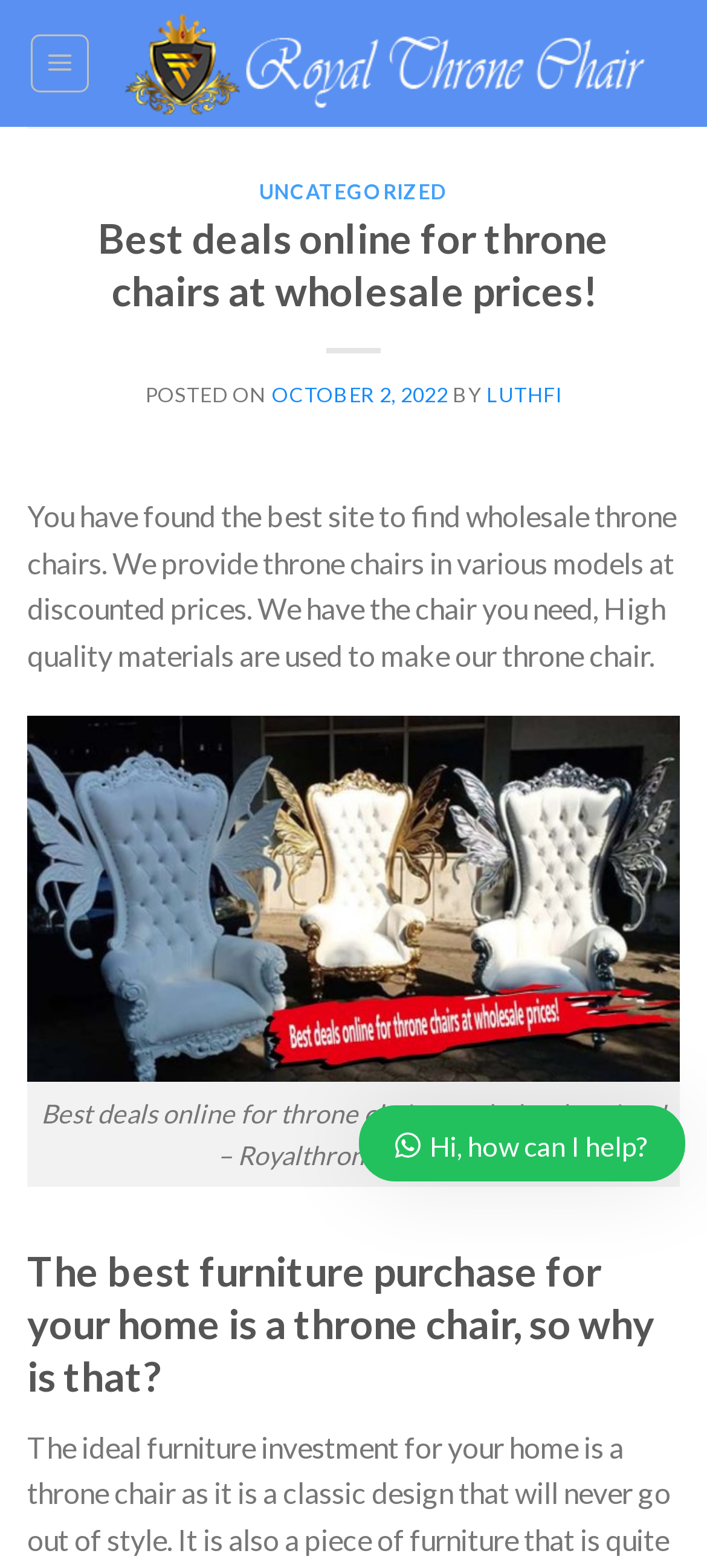Based on what you see in the screenshot, provide a thorough answer to this question: What is the purpose of the throne chair according to the website?

The webpage content suggests that the throne chair is intended for home furniture, as it mentions 'The best furniture purchase for your home is a throne chair'.